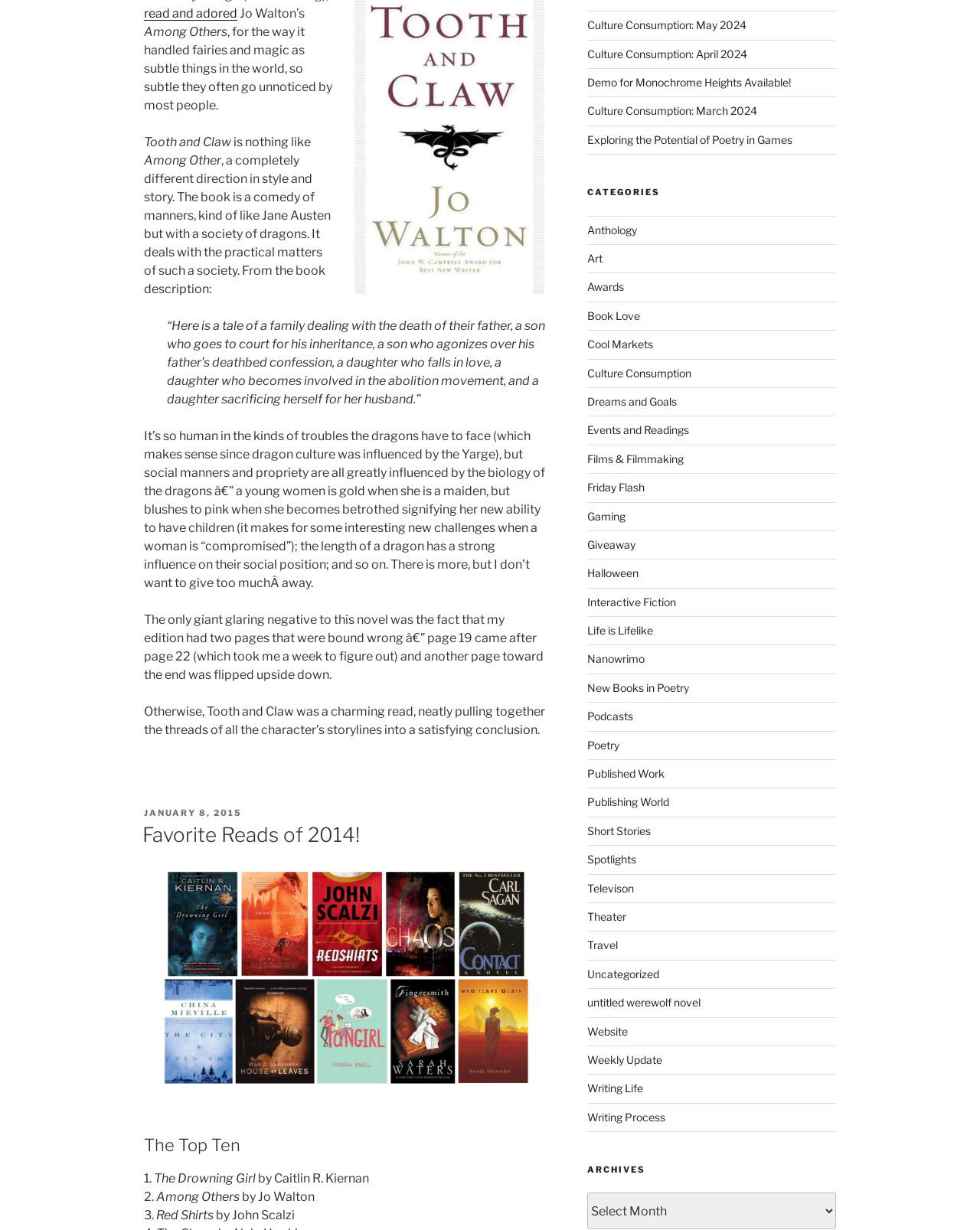Extract the bounding box coordinates for the UI element described as: "© deviceone".

None